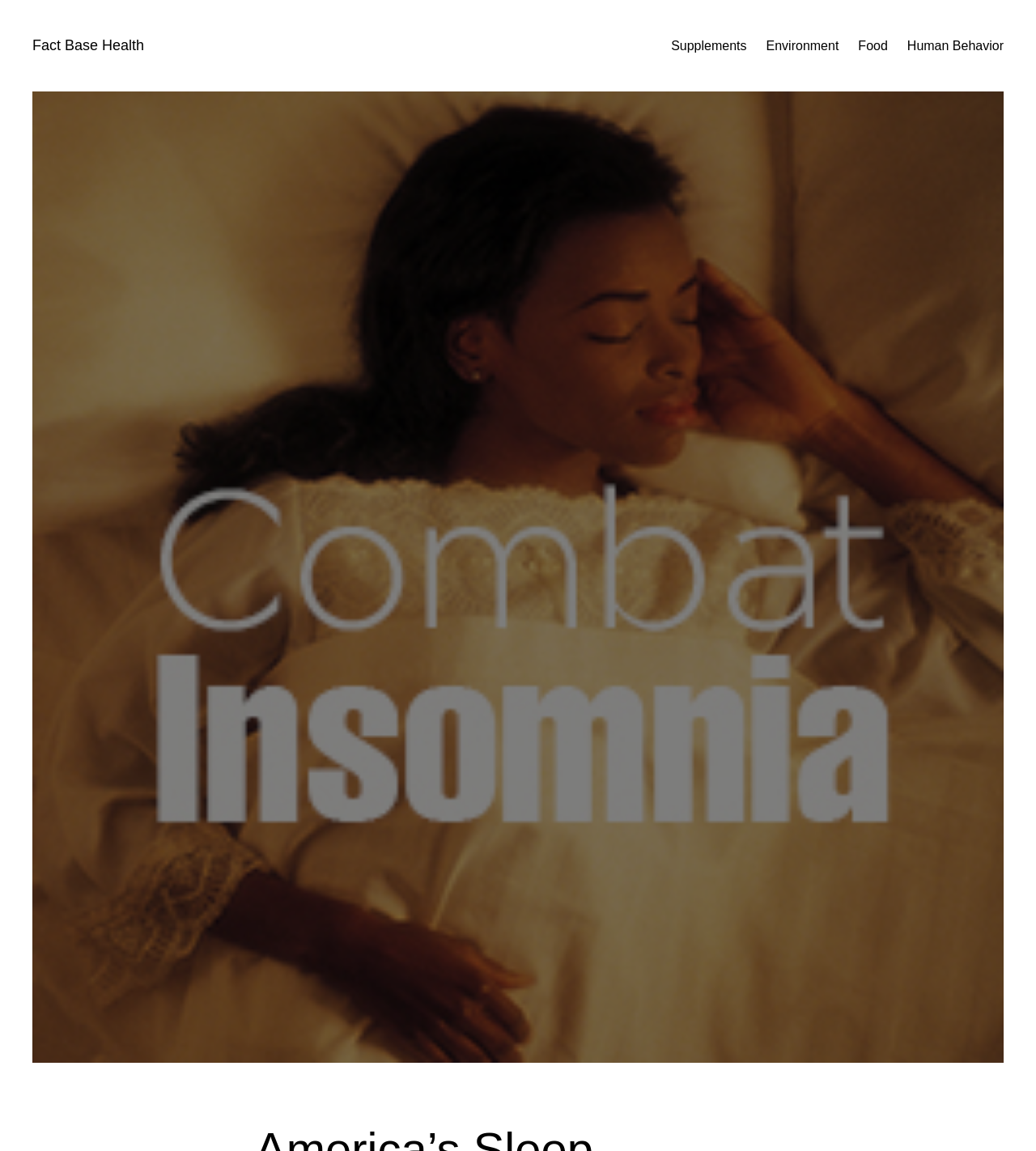Determine the bounding box for the UI element described here: "Human Behavior".

[0.876, 0.031, 0.969, 0.049]